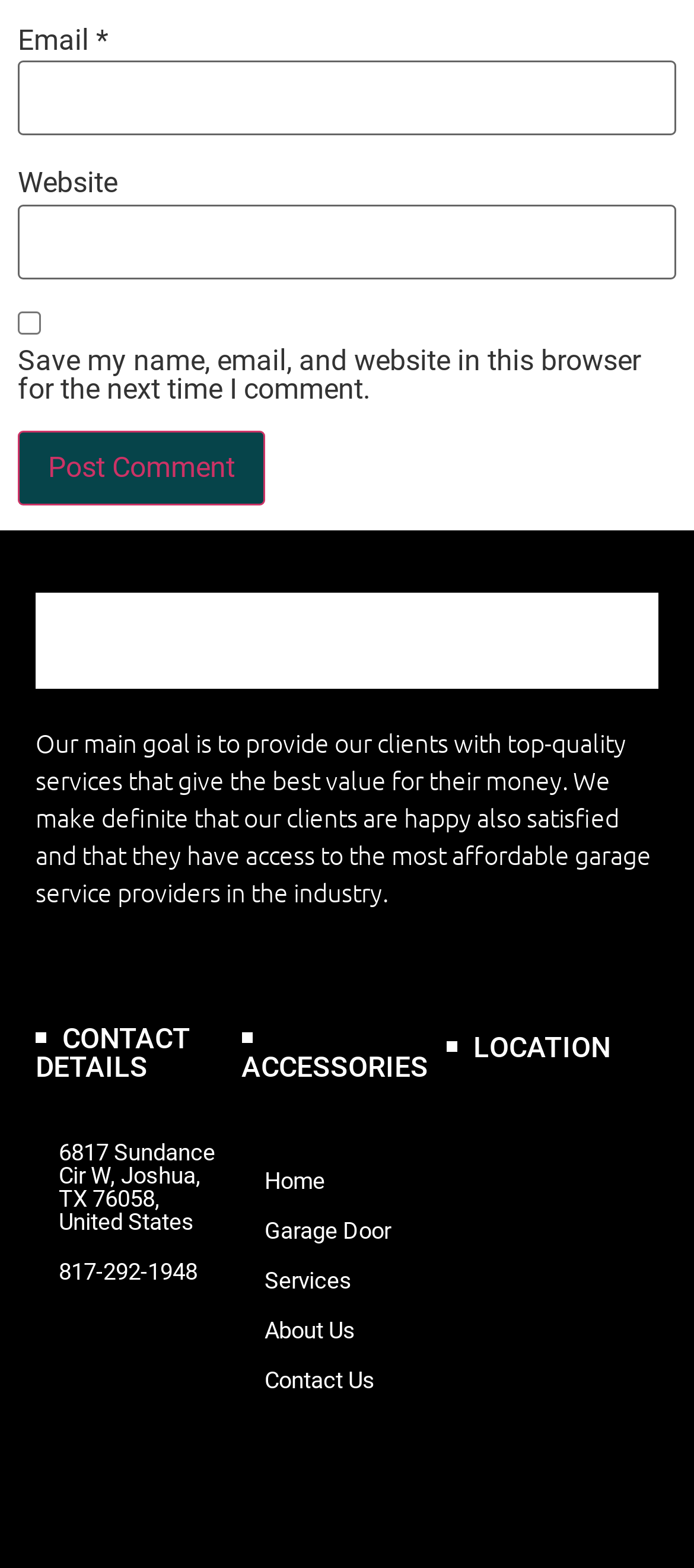Locate the coordinates of the bounding box for the clickable region that fulfills this instruction: "Go to the top of the page".

None